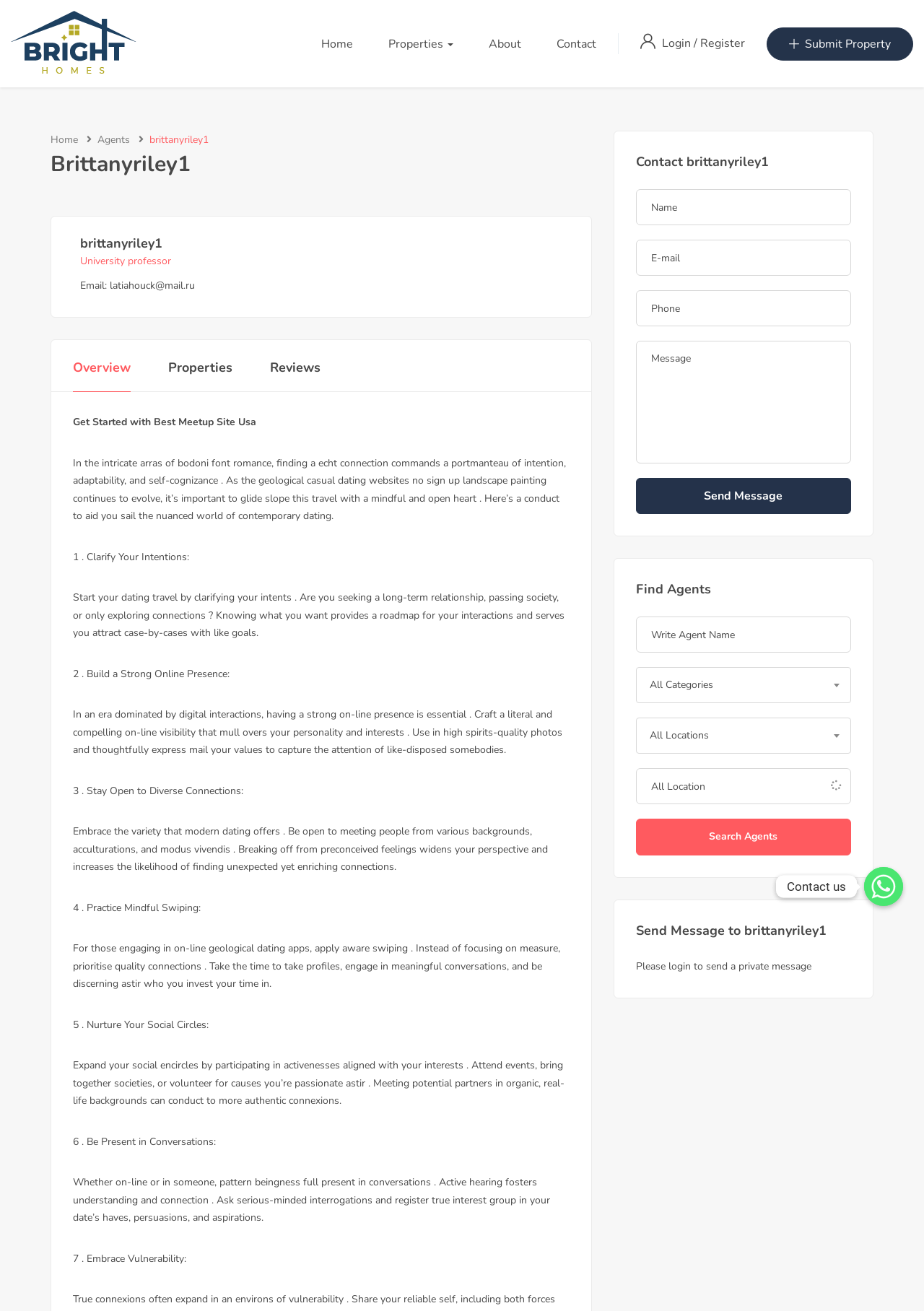Can you find the bounding box coordinates for the element to click on to achieve the instruction: "Fill in the 'Name' textbox"?

[0.688, 0.144, 0.921, 0.172]